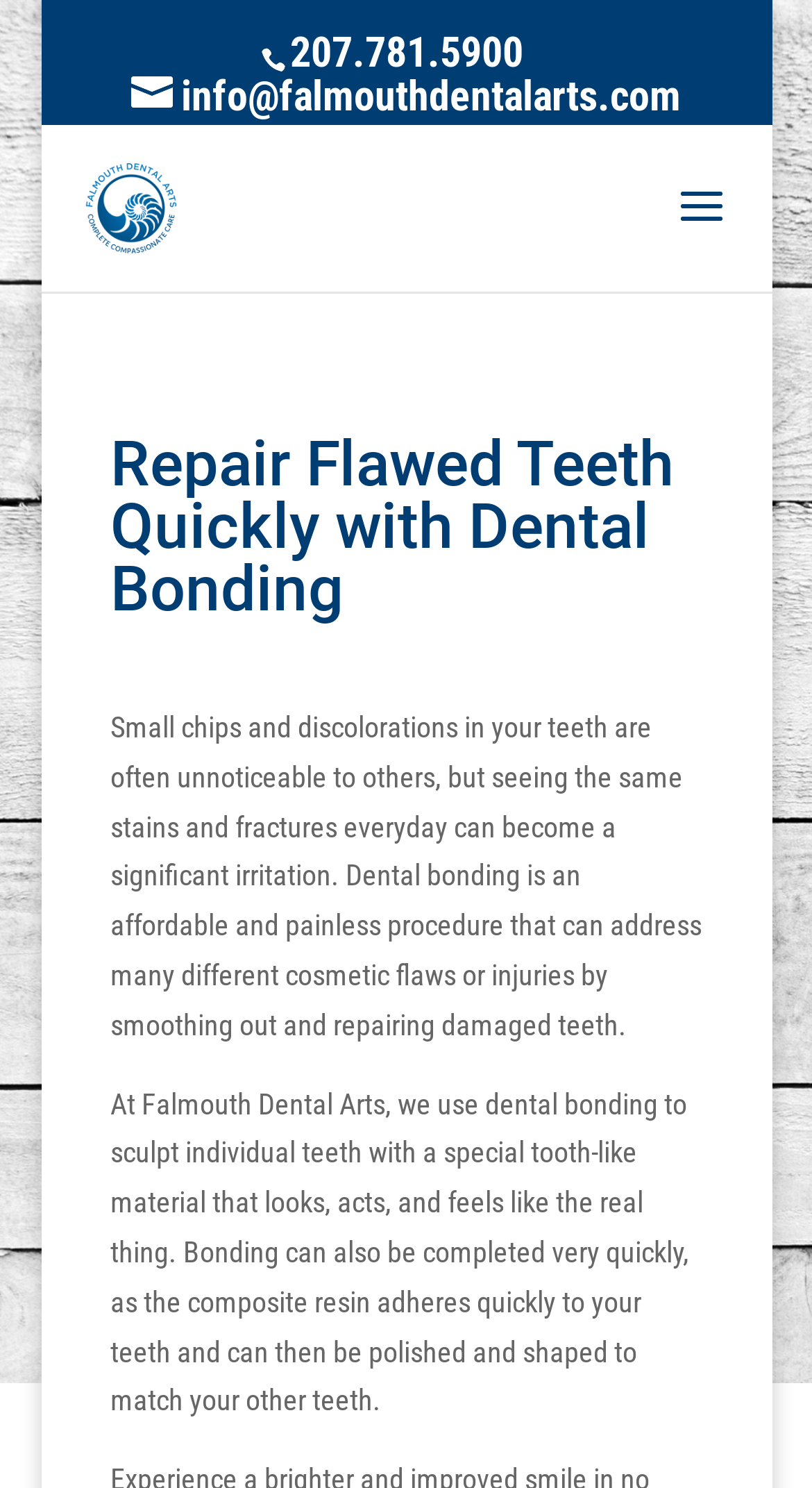Given the webpage screenshot, identify the bounding box of the UI element that matches this description: "info@falmouthdentalarts.com".

[0.161, 0.048, 0.838, 0.081]